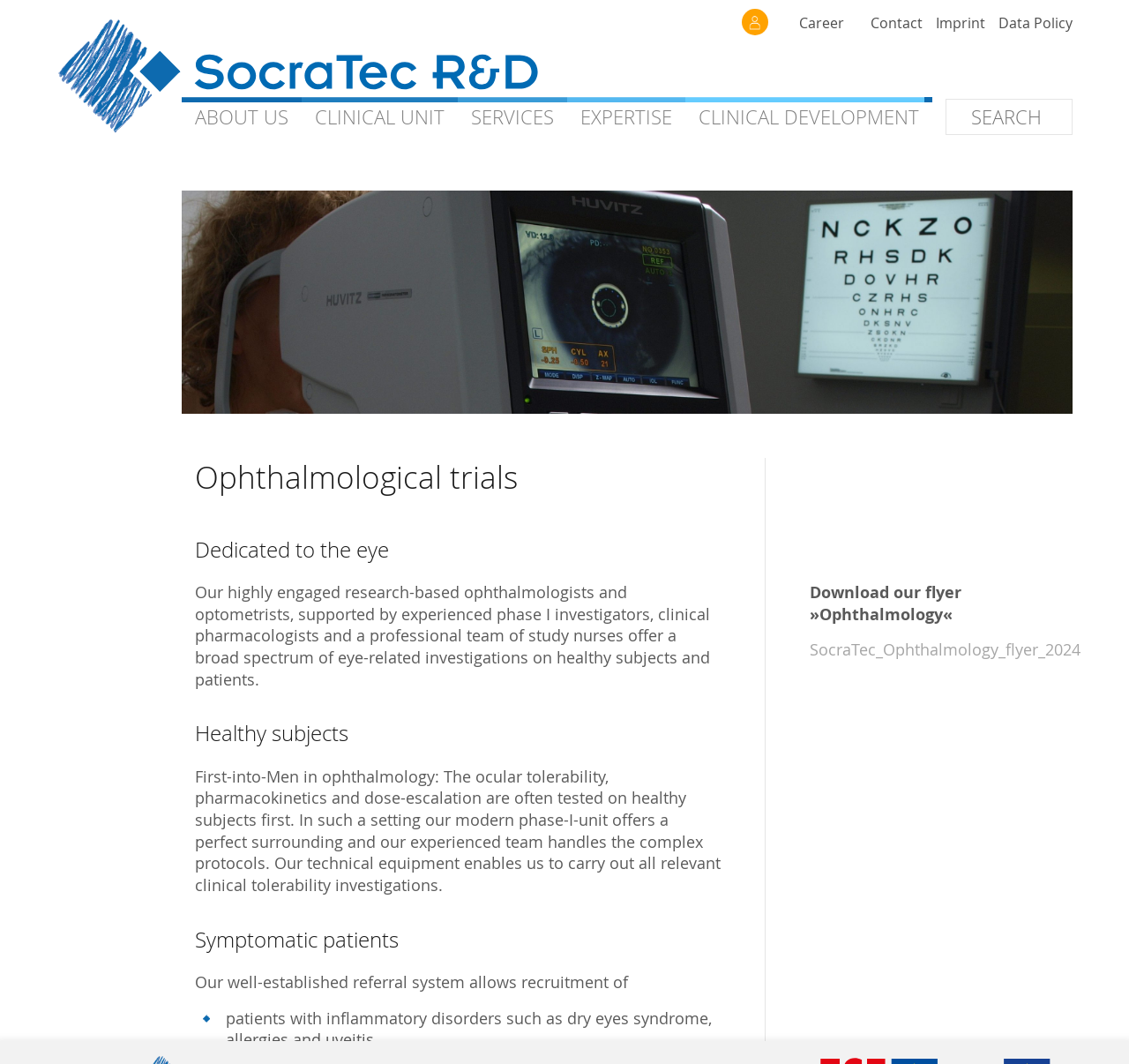What can be downloaded from the webpage?
Answer the question with a single word or phrase derived from the image.

Ophthalmology flyer